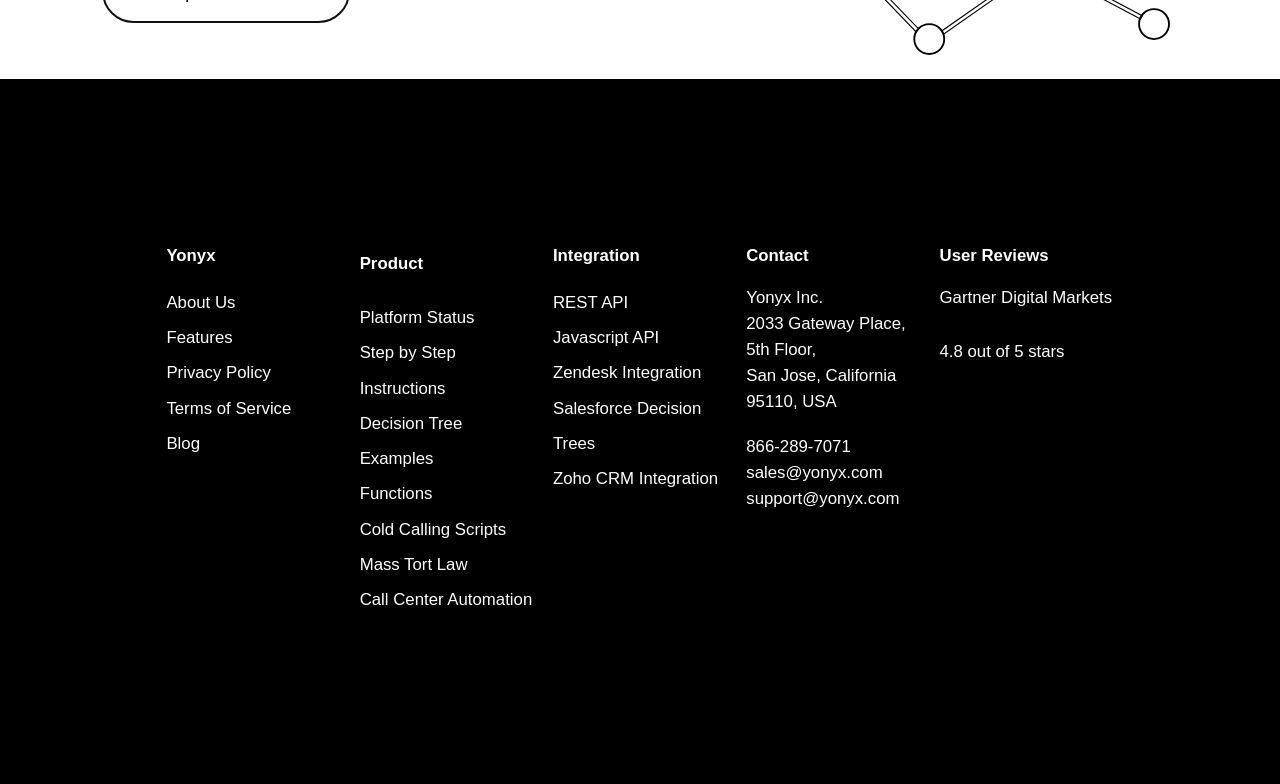Can you specify the bounding box coordinates for the region that should be clicked to fulfill this instruction: "Check the 'Gartner Digital Markets Yonyx Star Rating'".

[0.734, 0.367, 0.869, 0.46]